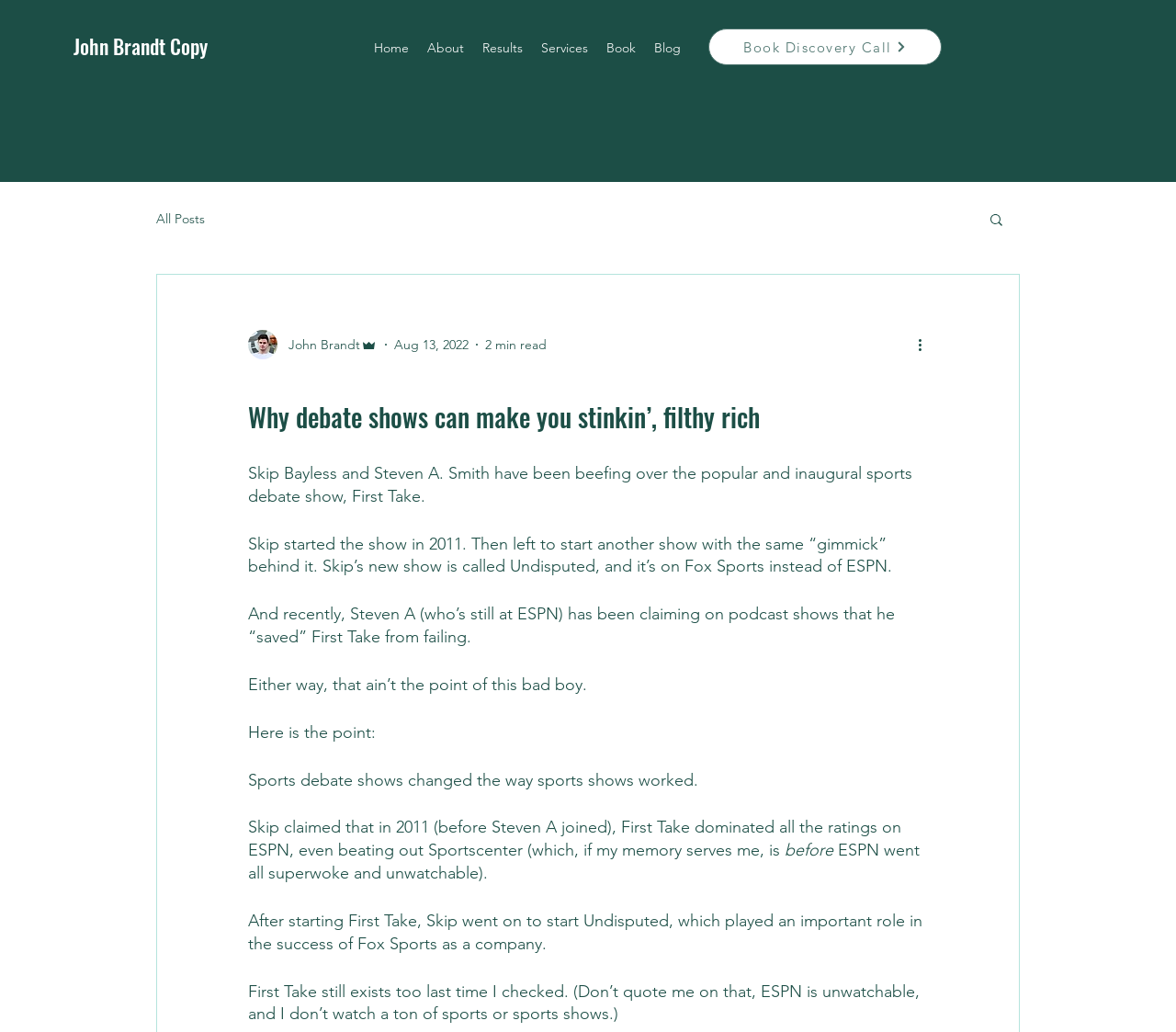Please answer the following question using a single word or phrase: 
What is the name of the show that Skip Bayless started after leaving First Take?

Undisputed